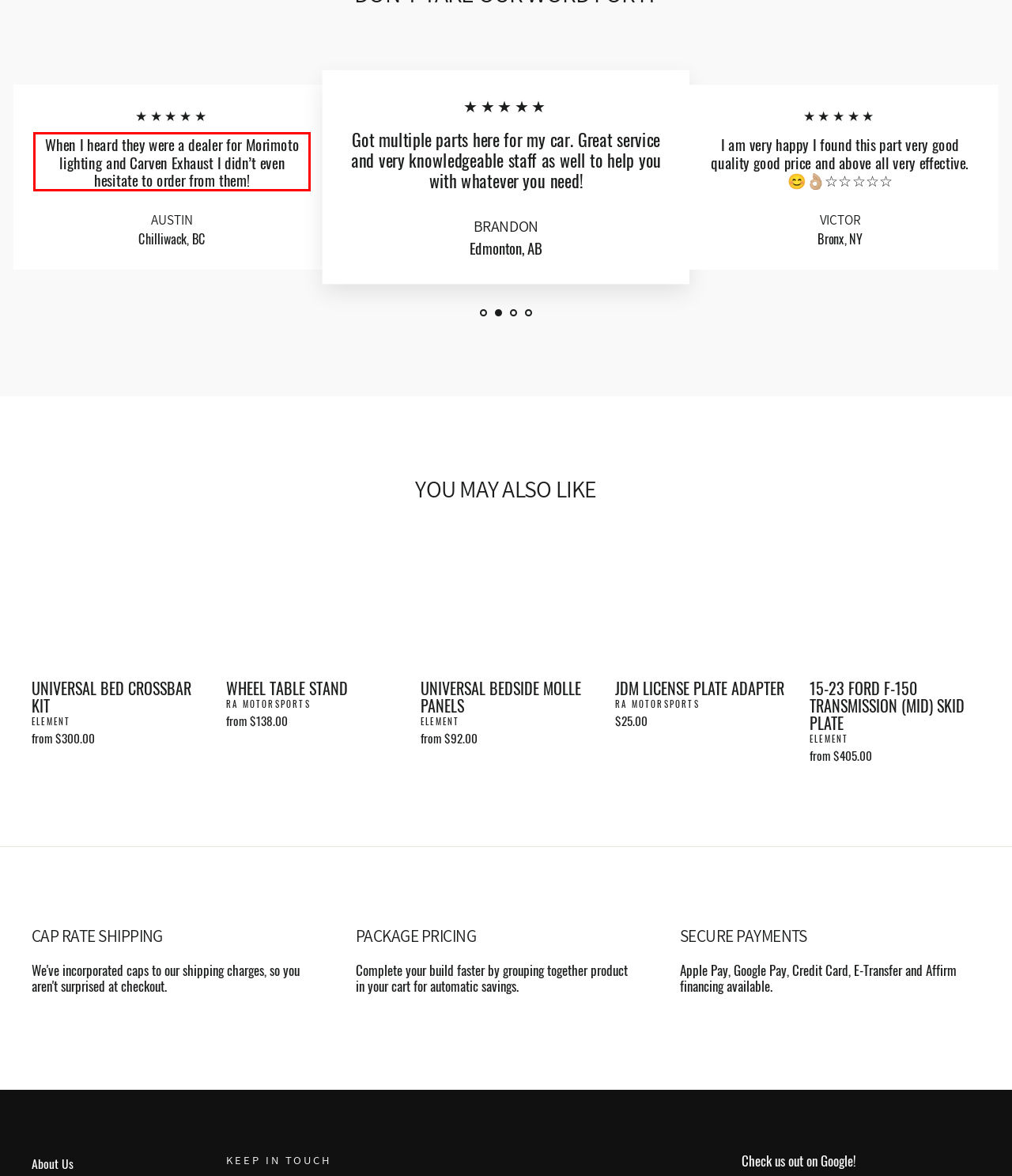Within the provided webpage screenshot, find the red rectangle bounding box and perform OCR to obtain the text content.

When I heard they were a dealer for Morimoto lighting and Carven Exhaust I didn’t even hesitate to order from them!